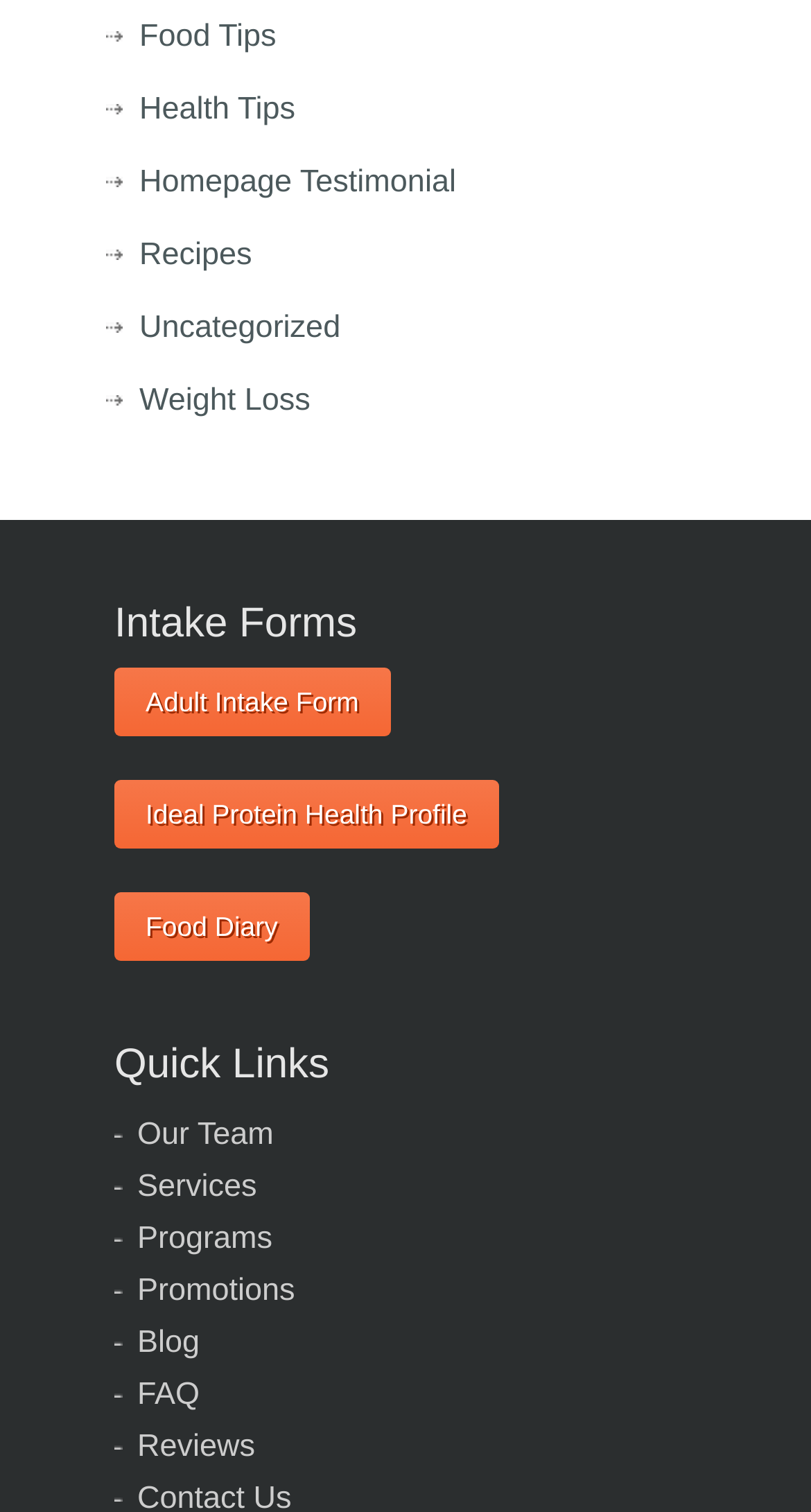What is the second link under 'Intake Forms'?
Using the visual information, respond with a single word or phrase.

Ideal Protein Health Profile